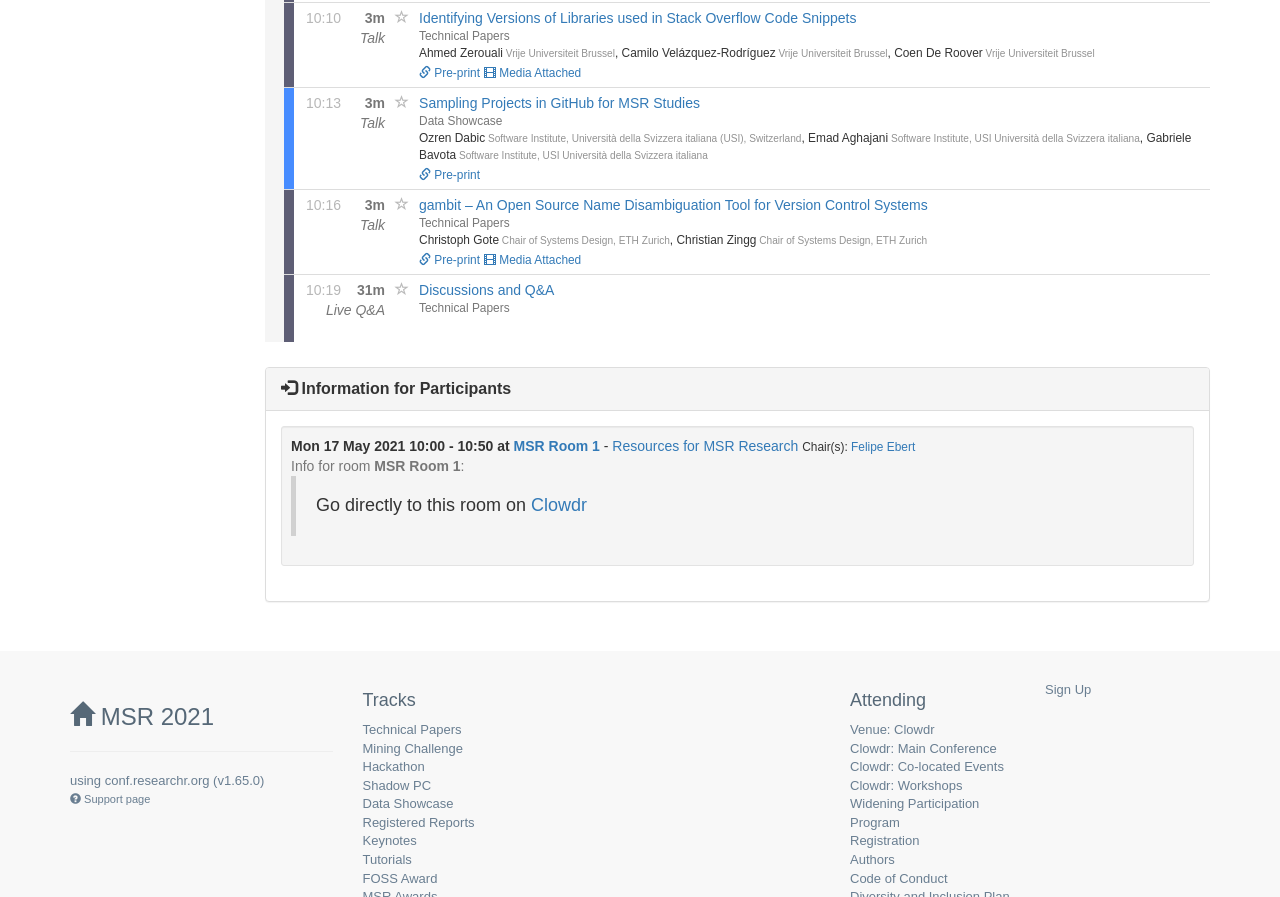Extract the bounding box coordinates for the UI element described by the text: "Resources for MSR Research". The coordinates should be in the form of [left, top, right, bottom] with values between 0 and 1.

[0.478, 0.489, 0.624, 0.507]